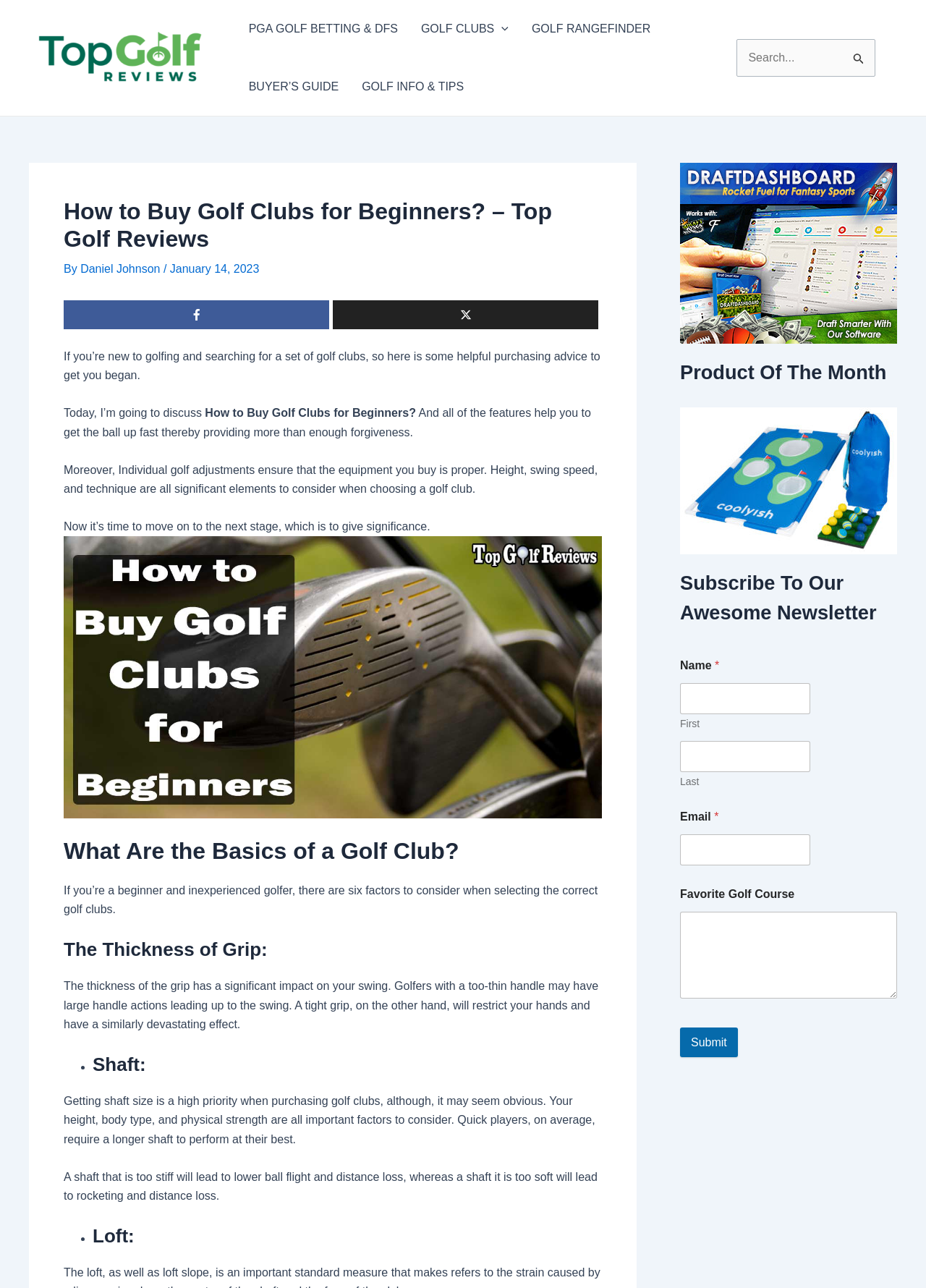Identify and provide the text content of the webpage's primary headline.

How to Buy Golf Clubs for Beginners? – Top Golf Reviews